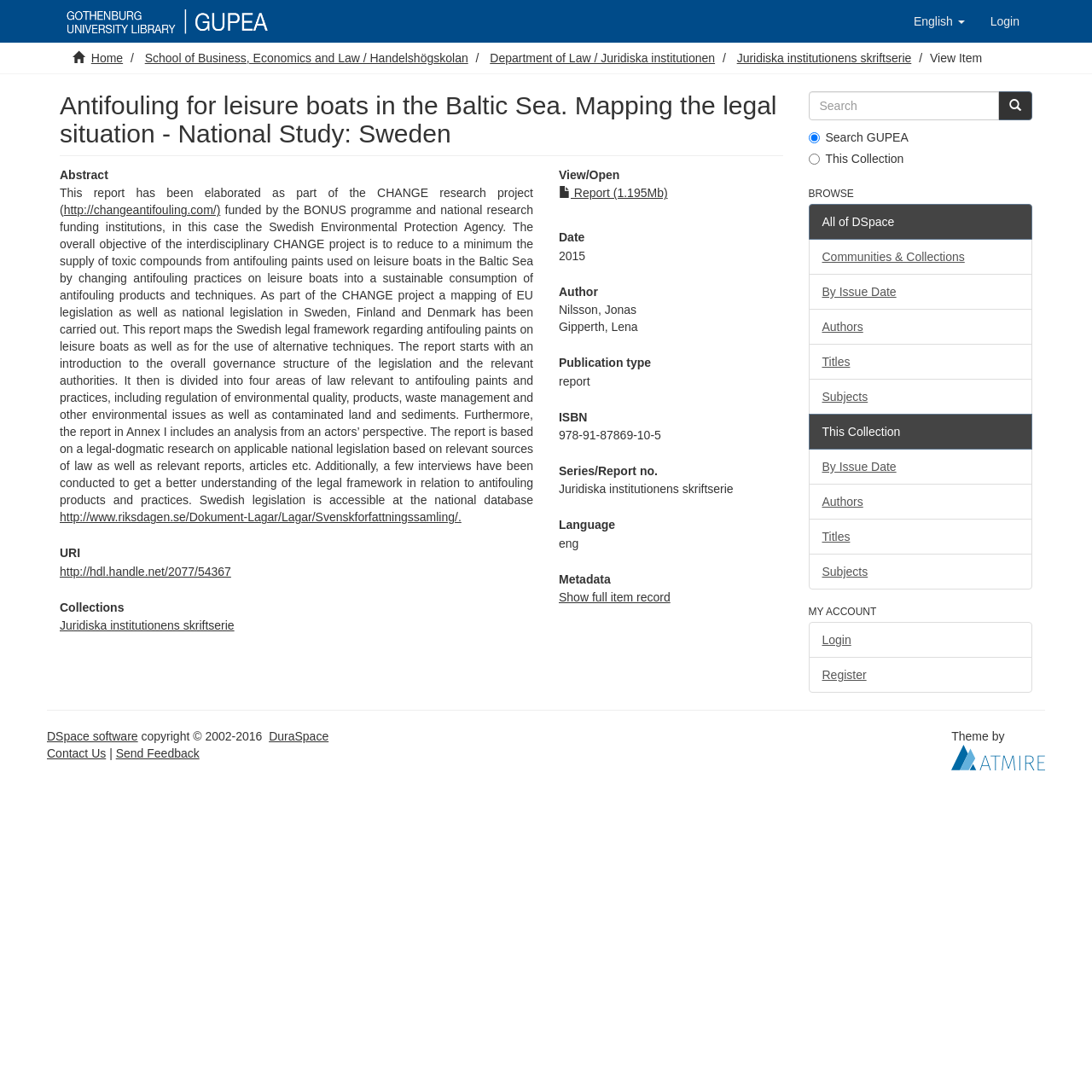Answer the question in a single word or phrase:
What is the title of the report?

Antifouling for leisure boats in the Baltic Sea. Mapping the legal situation - National Study: Sweden